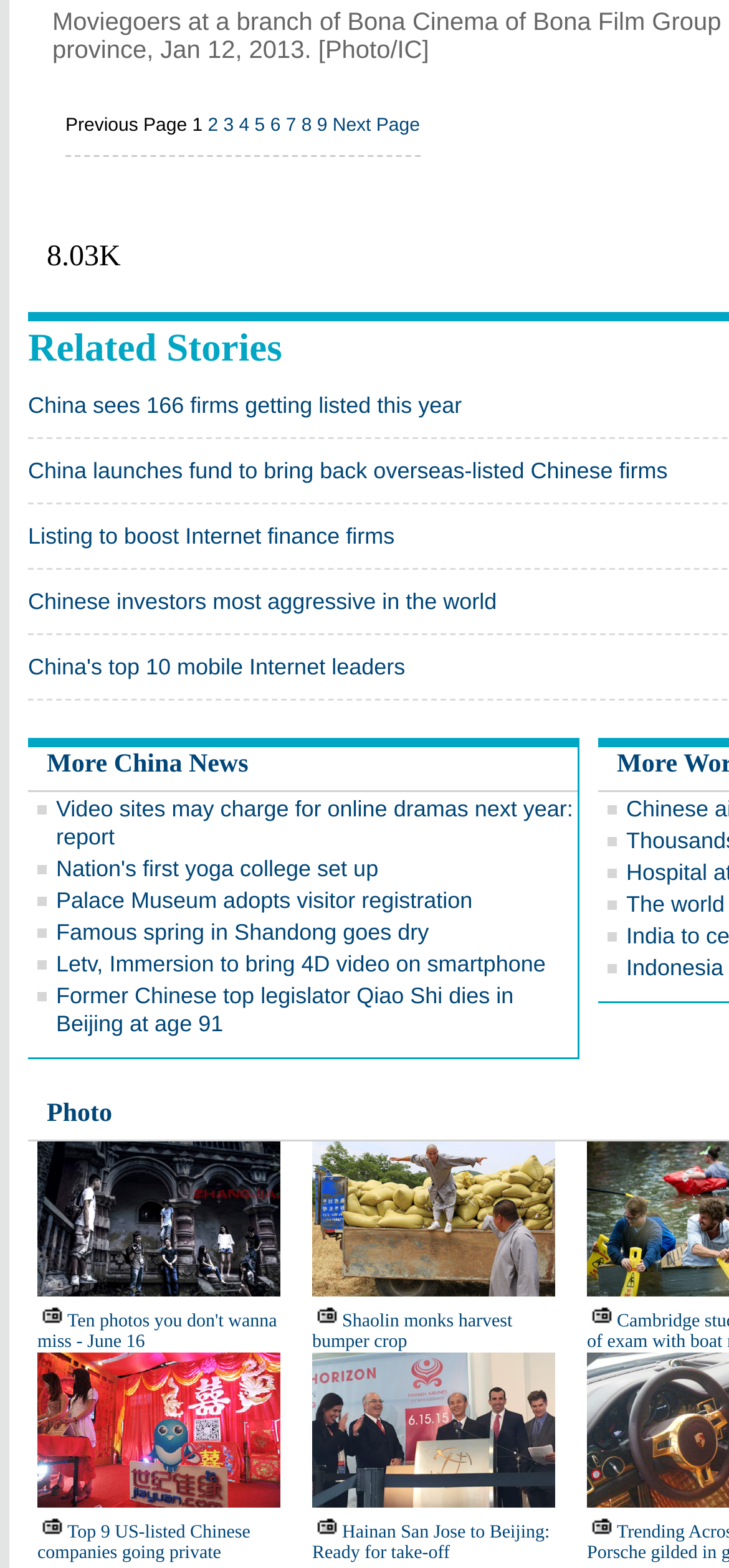Please provide a one-word or short phrase answer to the question:
What is the topic of the news article with the image of a yoga college?

Nation's first yoga college